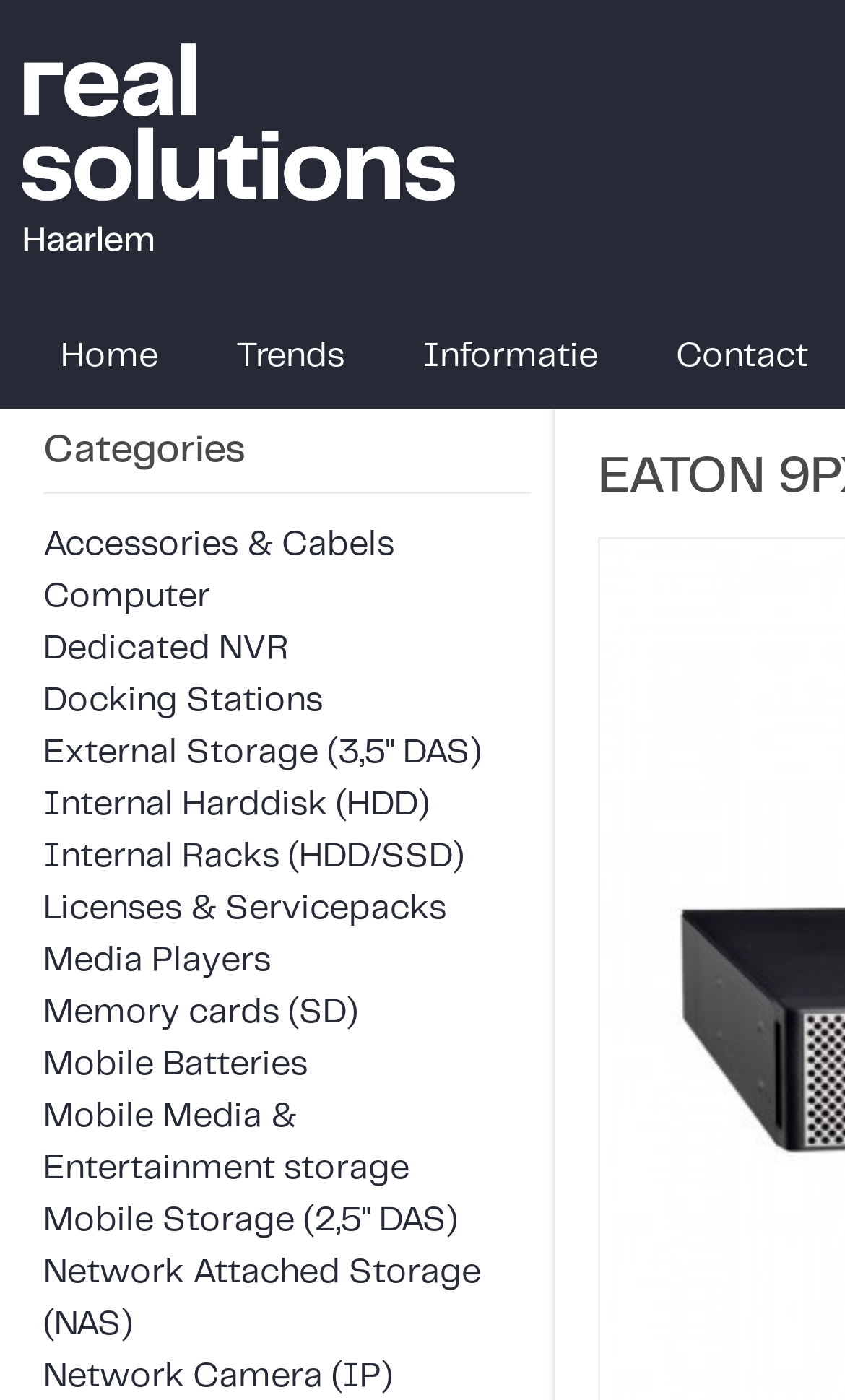Please find the bounding box coordinates of the section that needs to be clicked to achieve this instruction: "Browse Categories".

[0.051, 0.308, 0.628, 0.371]